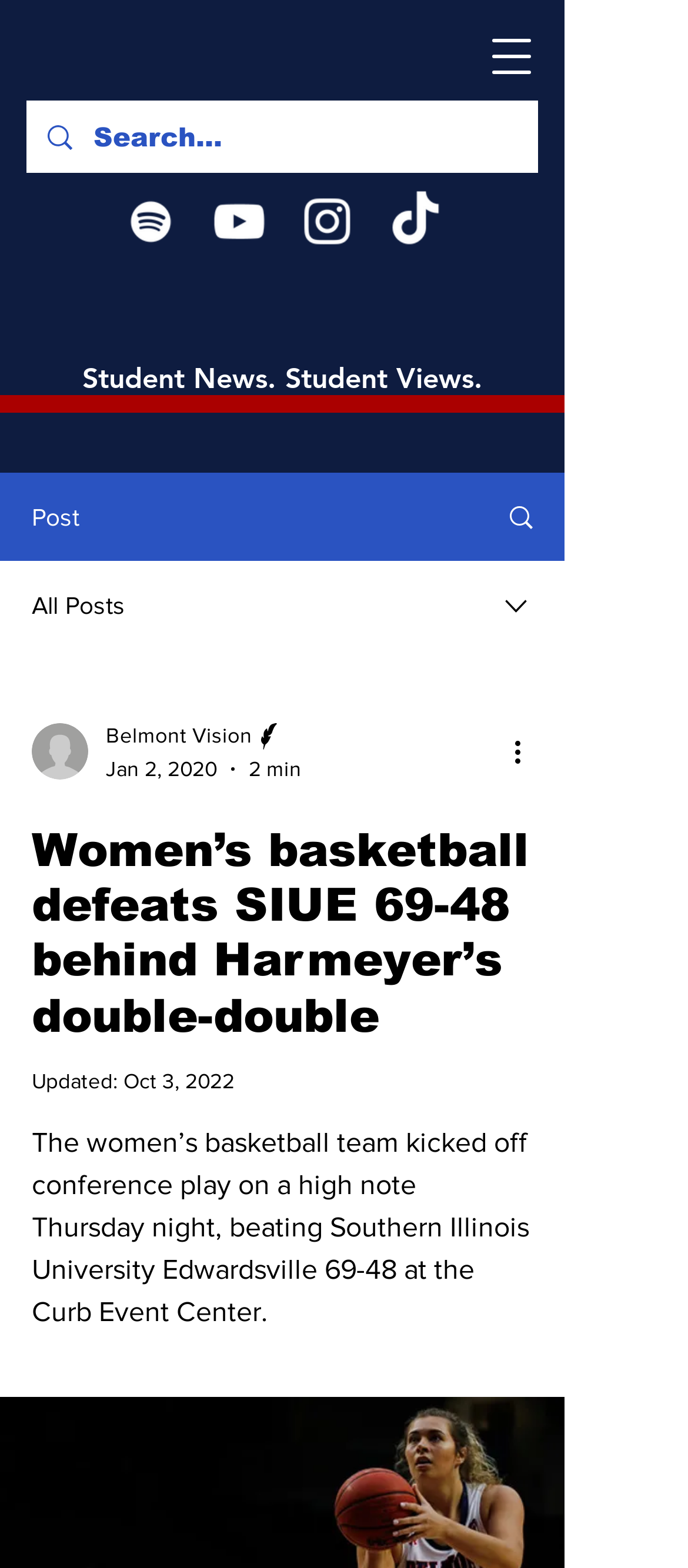Locate the bounding box of the UI element described by: "parent_node: Belmont Vision" in the given webpage screenshot.

[0.046, 0.461, 0.128, 0.497]